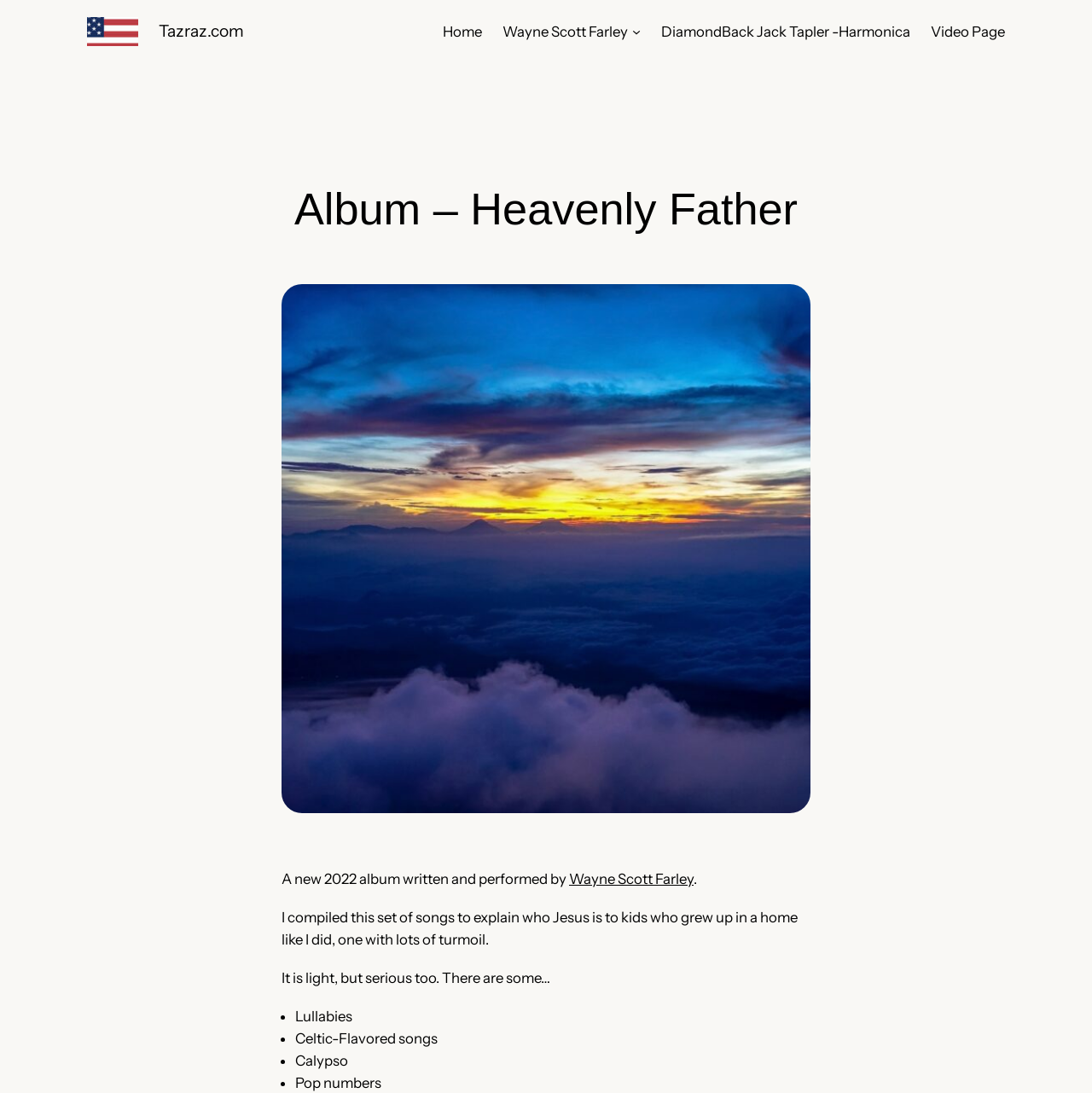Carefully observe the image and respond to the question with a detailed answer:
What genres of music are featured in the album?

I determined the answer by looking at the list of genres mentioned in the text at [0.27, 0.922, 0.323, 0.938], [0.27, 0.943, 0.401, 0.958], [0.27, 0.963, 0.319, 0.978], and [0.27, 0.983, 0.349, 0.999], which are marked with bullet points and appear to be a list of genres featured in the album.